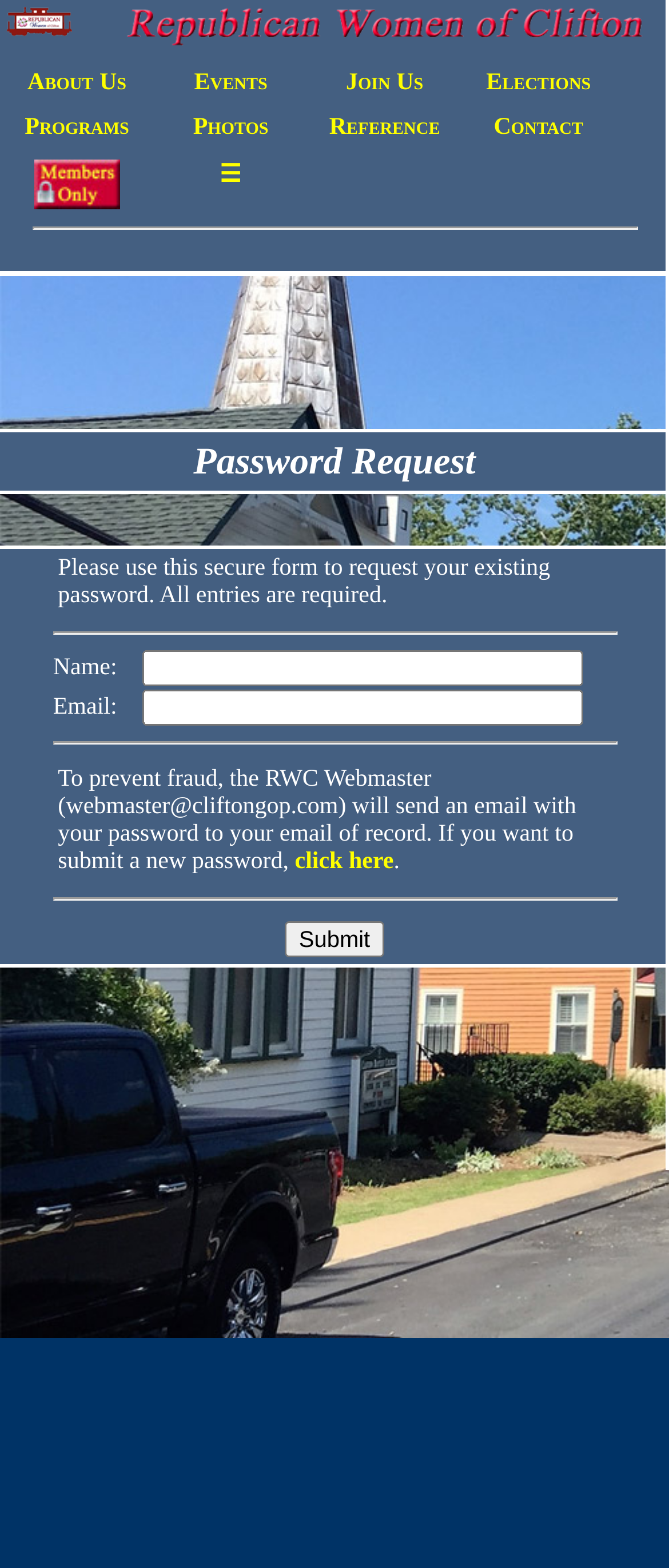Can you find the bounding box coordinates for the UI element given this description: "Sekuterski69598"? Provide the coordinates as four float numbers between 0 and 1: [left, top, right, bottom].

None